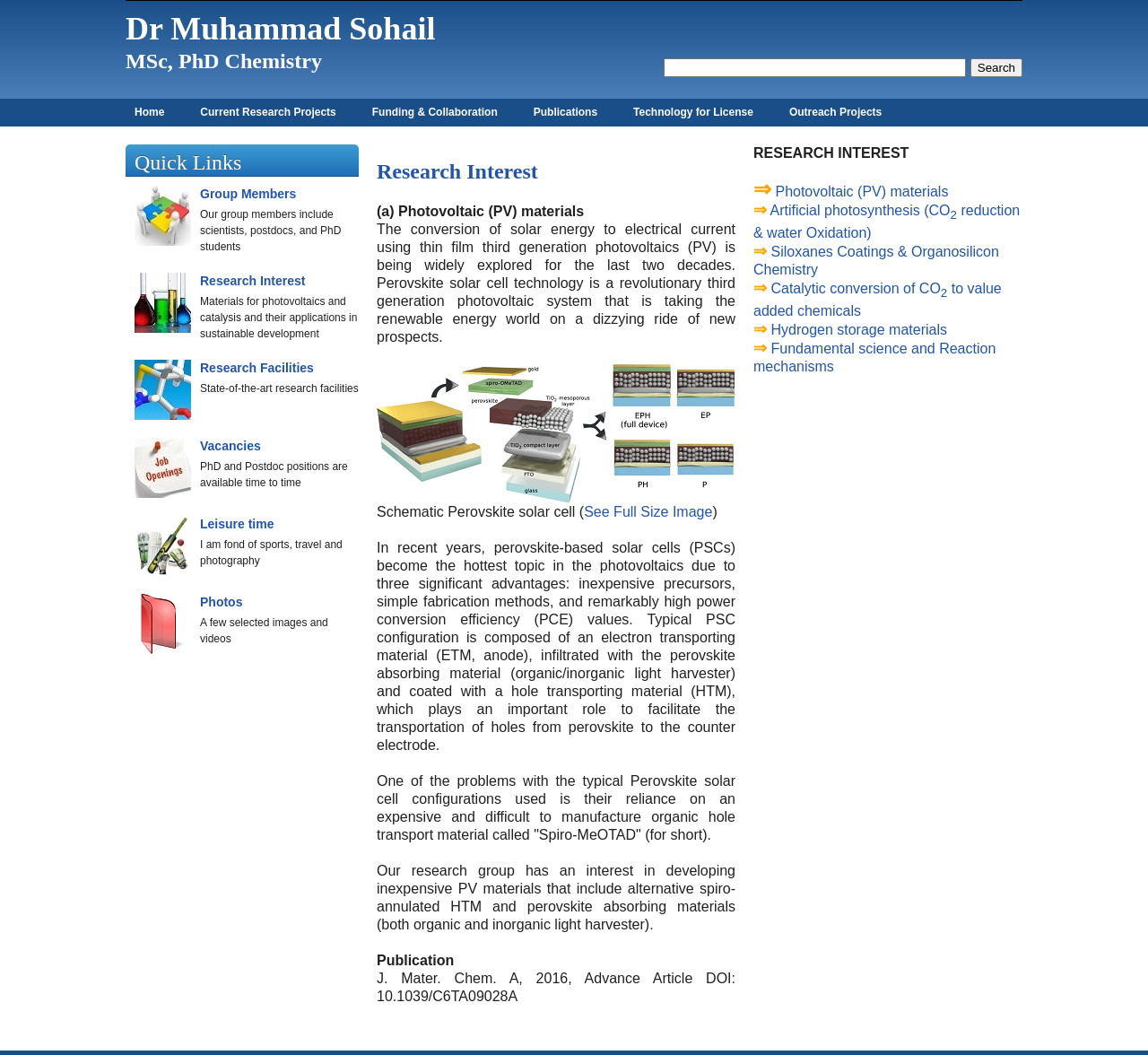What is the topic of the research interest?
Using the information presented in the image, please offer a detailed response to the question.

The research interest is mentioned in the heading 'Research Interest' and the first topic listed is 'Photovoltaic (PV) materials'.